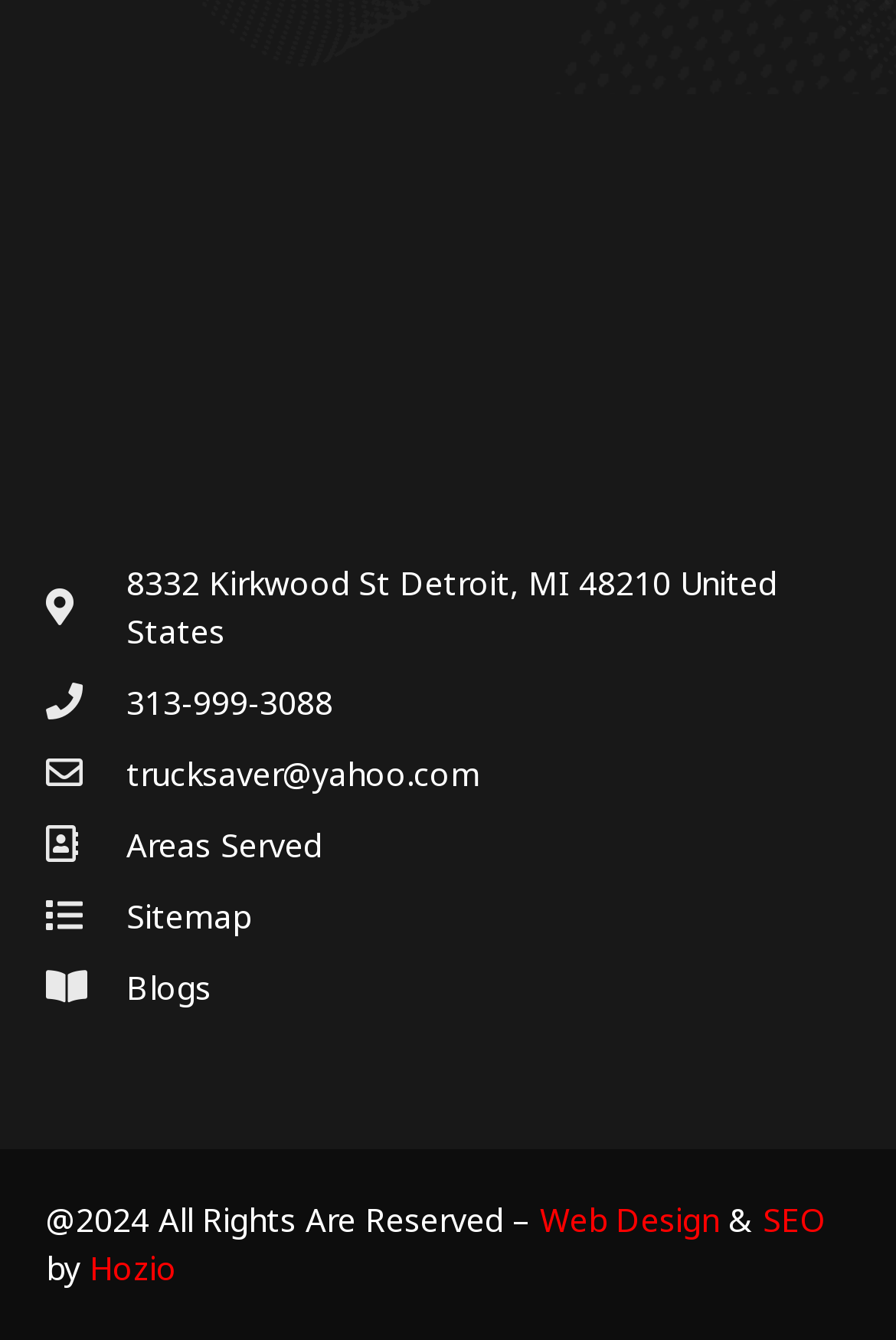Determine the bounding box coordinates for the clickable element to execute this instruction: "Visit sitemap". Provide the coordinates as four float numbers between 0 and 1, i.e., [left, top, right, bottom].

[0.051, 0.665, 0.949, 0.701]